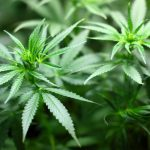Describe the image thoroughly, including all noticeable details.

The image captures a close-up view of vibrant green hemp plants, showcasing their lush, serrated leaves. The plants are arranged with a natural density, emphasizing the healthy growth and rich texture of the foliage. This visual is symbolic of the cannabis industry, particularly relating to discussions around hemp dispensaries, which are likely linked to various medicinal and recreational uses of hemp and cannabis products. The greenery conveys a sense of natural vitality and promotes an understanding of the plant's botanical beauty and agricultural significance.